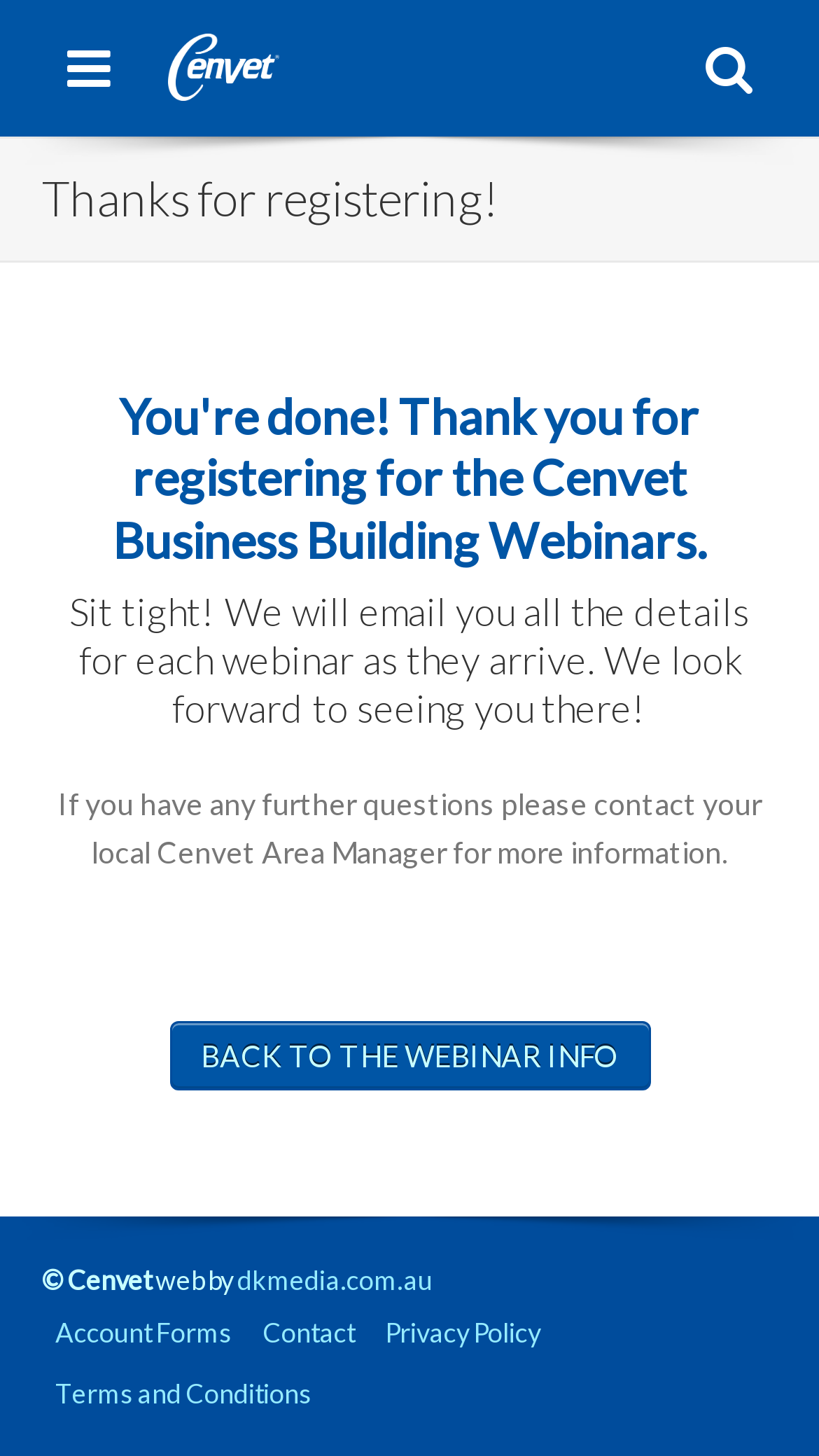Please provide a detailed answer to the question below based on the screenshot: 
What is the purpose of the webpage?

The webpage has a heading that says 'You're done! Thank you for registering for the Cenvet Business Building Webinars.' This suggests that the purpose of the webpage is to confirm the registration of the user for the Cenvet Business Building Webinars.